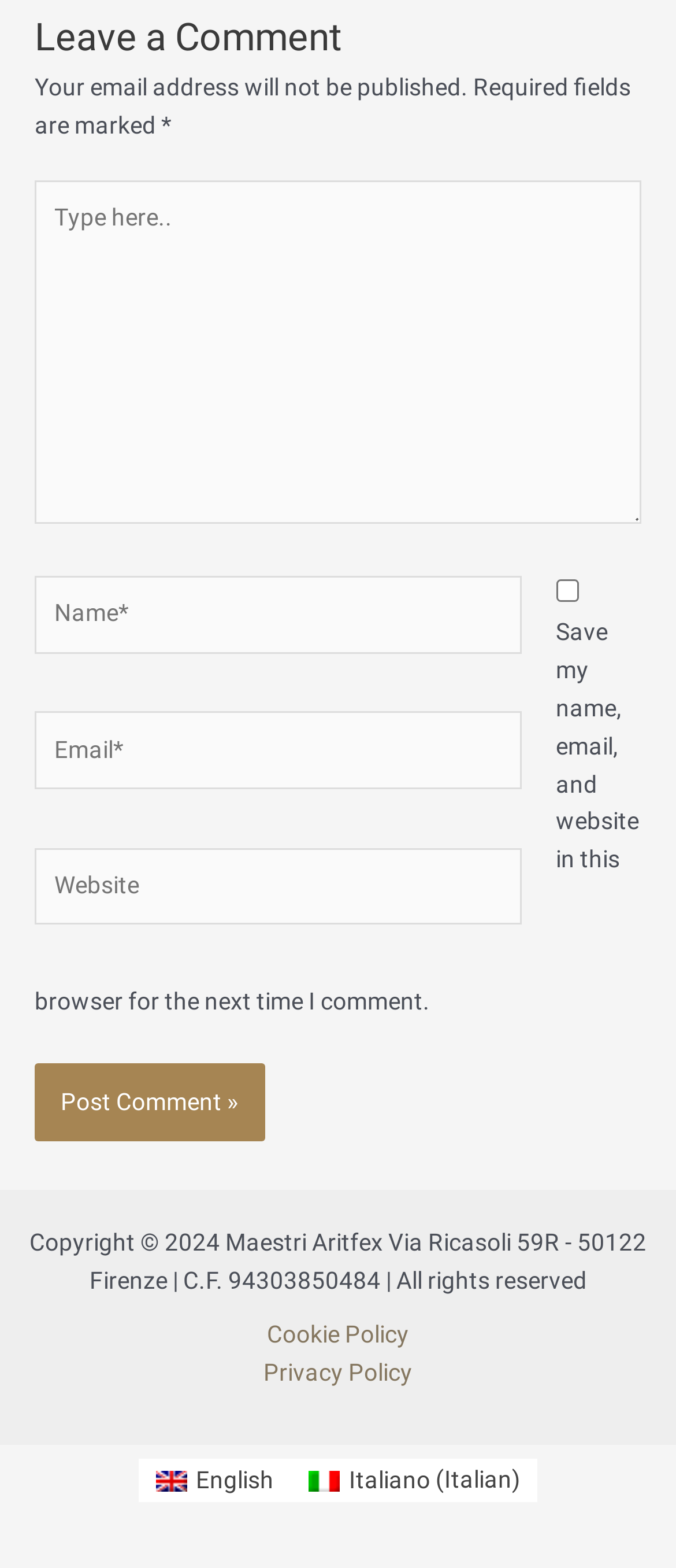Kindly respond to the following question with a single word or a brief phrase: 
How many links are there in the footer?

4